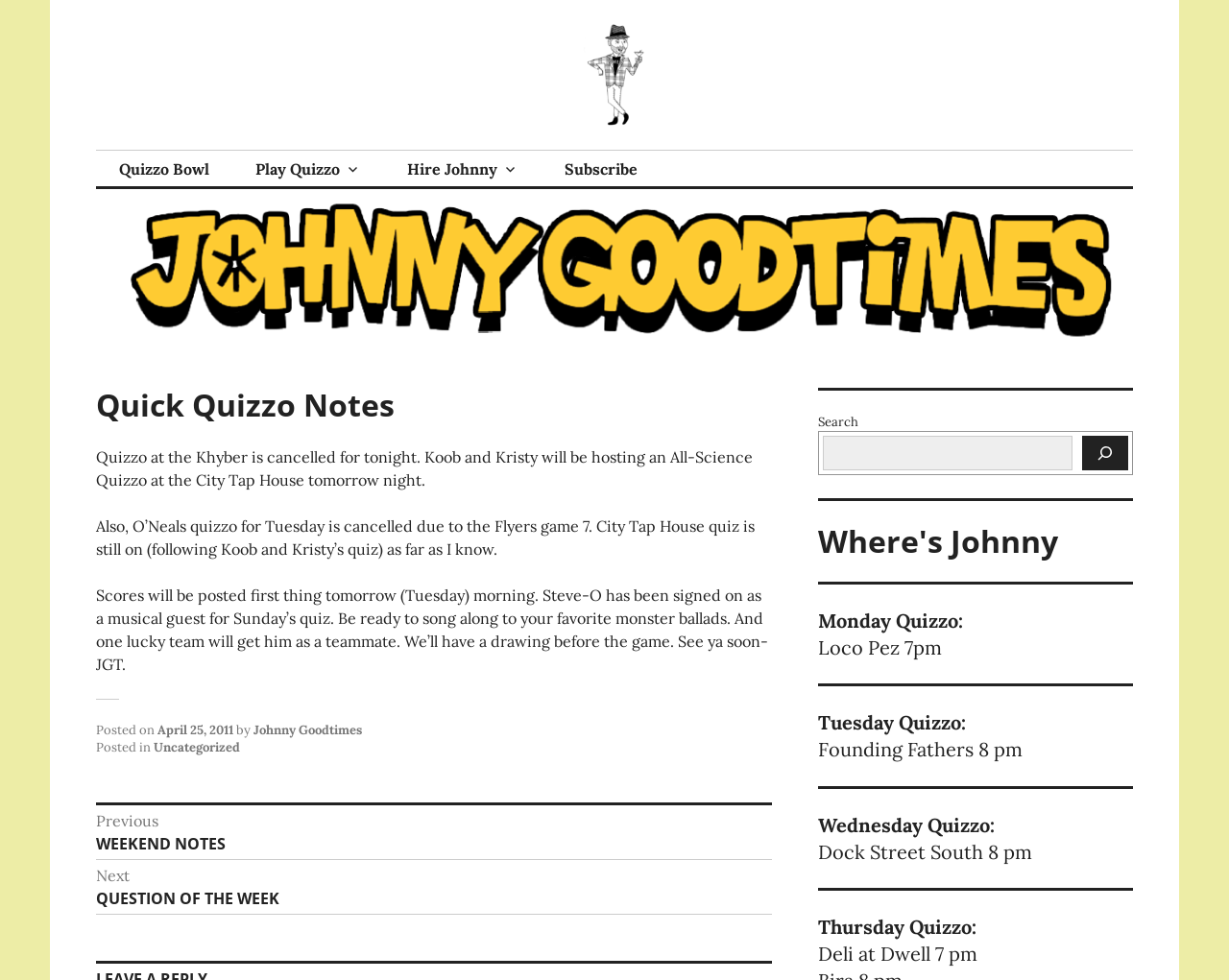Locate the bounding box coordinates of the clickable area needed to fulfill the instruction: "Click on the 'Quizzo Bowl' link".

[0.078, 0.155, 0.189, 0.19]